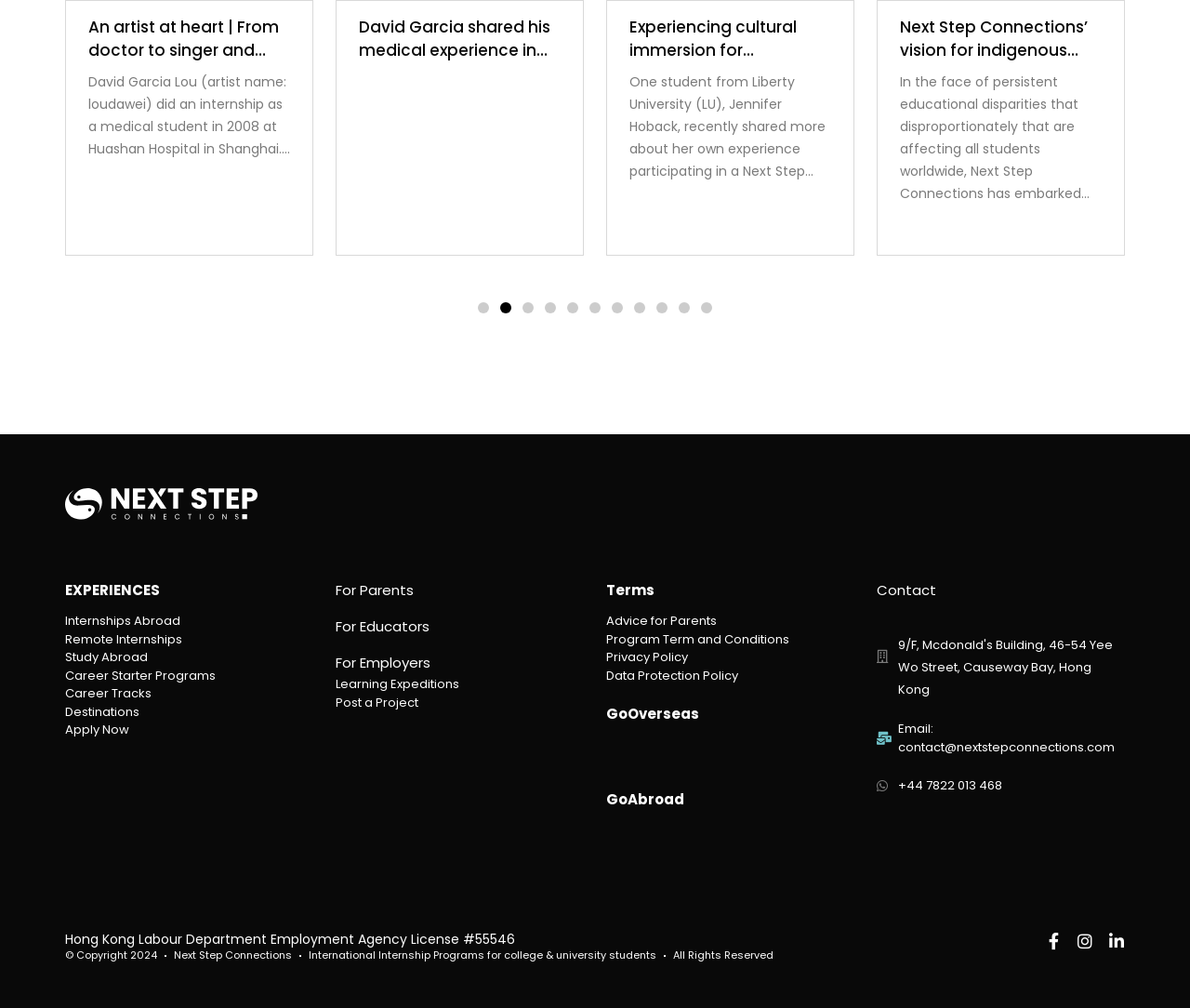What social media platforms does Next Step Connections have?
Answer the question in a detailed and comprehensive manner.

I found the social media platforms by looking at the bottom right corner of the webpage, where there are links to Facebook, Instagram, and LinkedIn, represented by their respective icons.